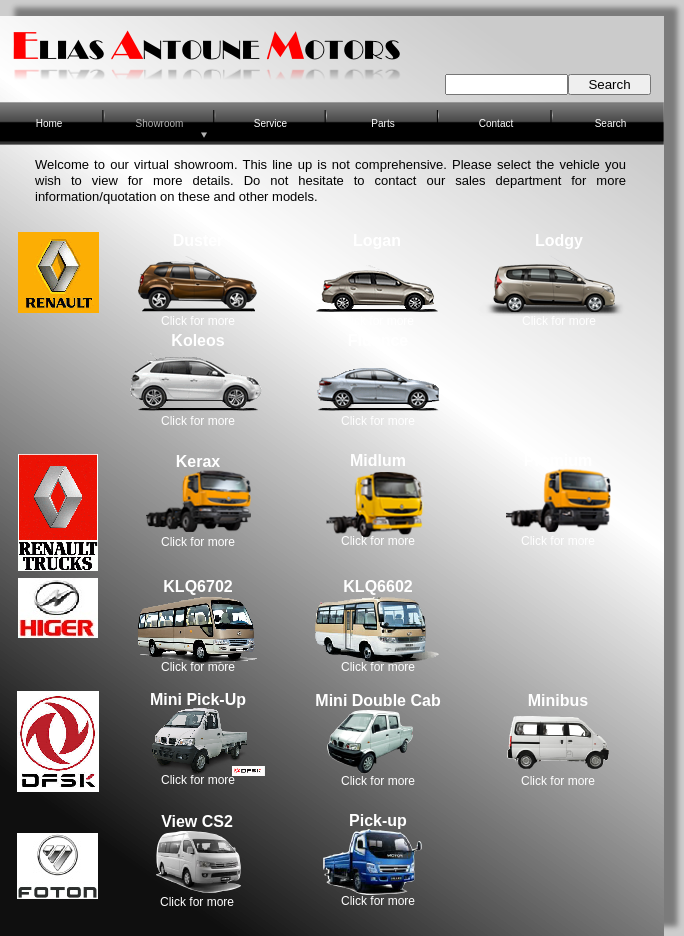What type of vehicles are the Kerax and Midlum?
Please analyze the image and answer the question with as much detail as possible.

According to the caption, the Kerax and Midlum are commercial vehicles, and they are specifically mentioned as trucks, which suggests that they are designed for heavy-duty transportation or hauling.